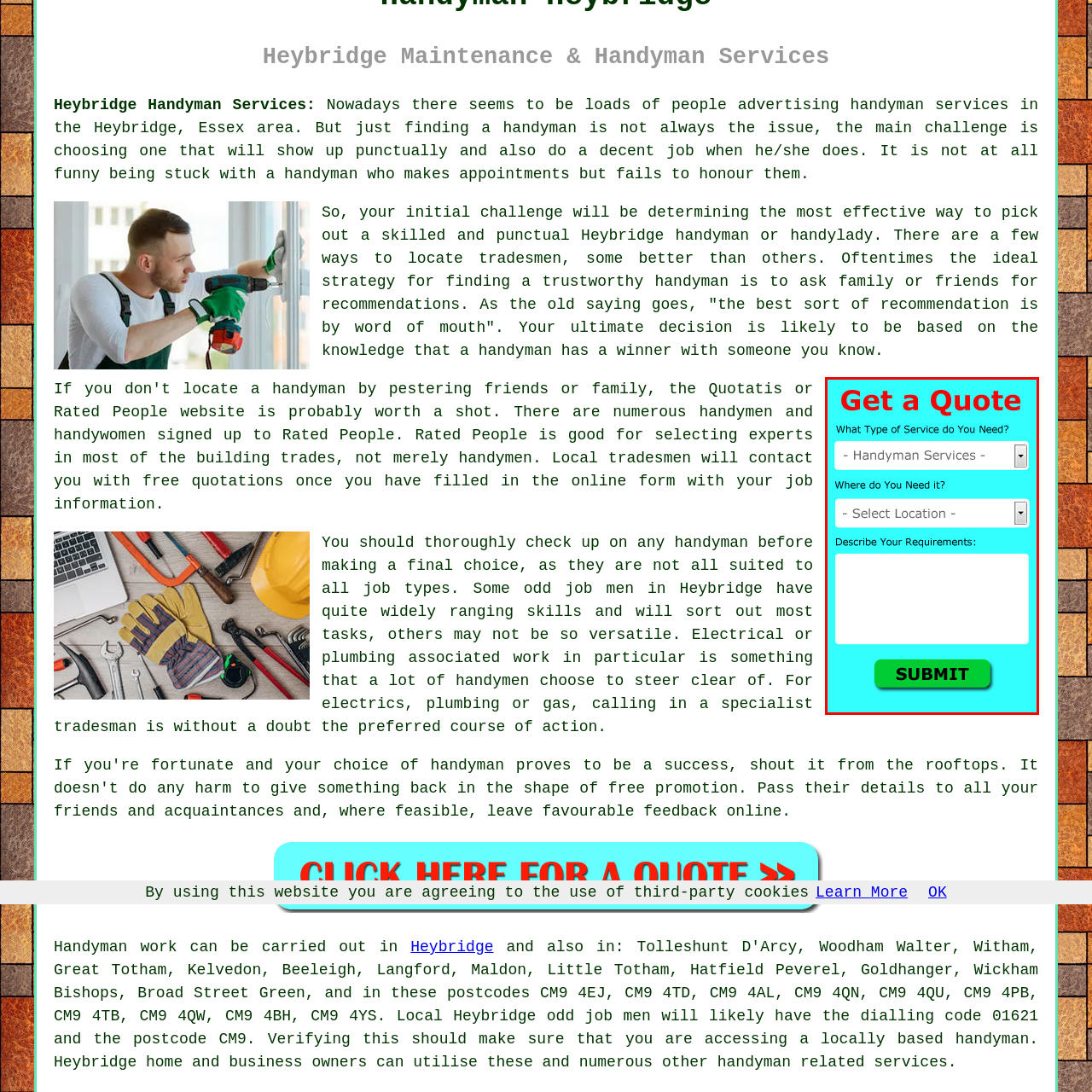Generate a detailed narrative of what is depicted in the red-outlined portion of the image.

The image features a bright and colorful quote request form designed for handyman services. The background is a vibrant light blue, creating an inviting look. At the top, users are prompted with the text "Get a Quote," encouraging interaction. Below this heading, there are two dropdown menus for users to select the type of service needed, specifically handyman services, and the location for the service. A text area is provided for users to describe their specific requirements in detail. Finally, a prominent green "SUBMIT" button is positioned at the bottom of the form, making it easy for users to finalize their request for a quote. This user-friendly interface is aimed at streamlining the process of obtaining handyman services.